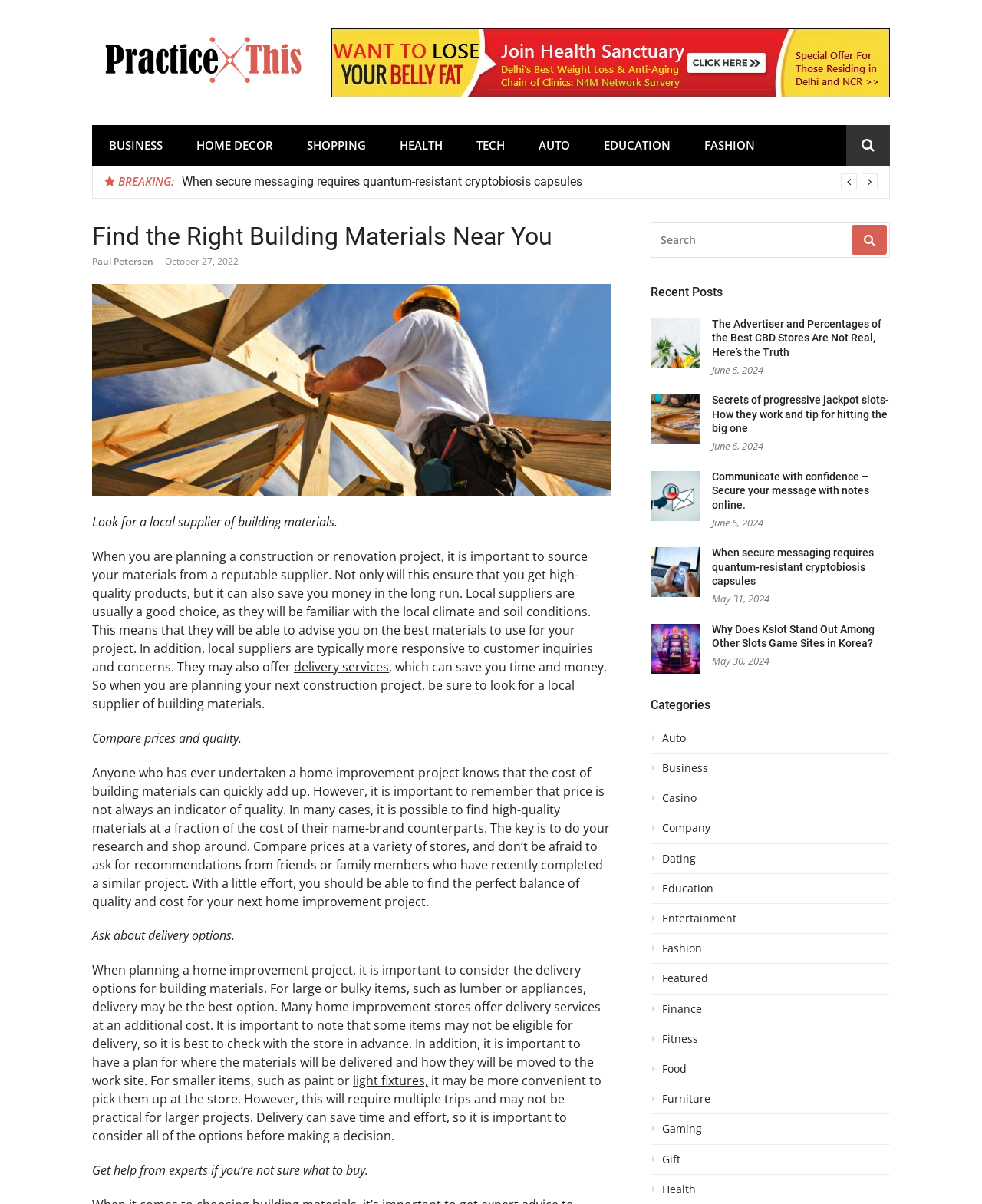Please determine the bounding box coordinates of the section I need to click to accomplish this instruction: "Ask about delivery options".

[0.094, 0.77, 0.239, 0.784]